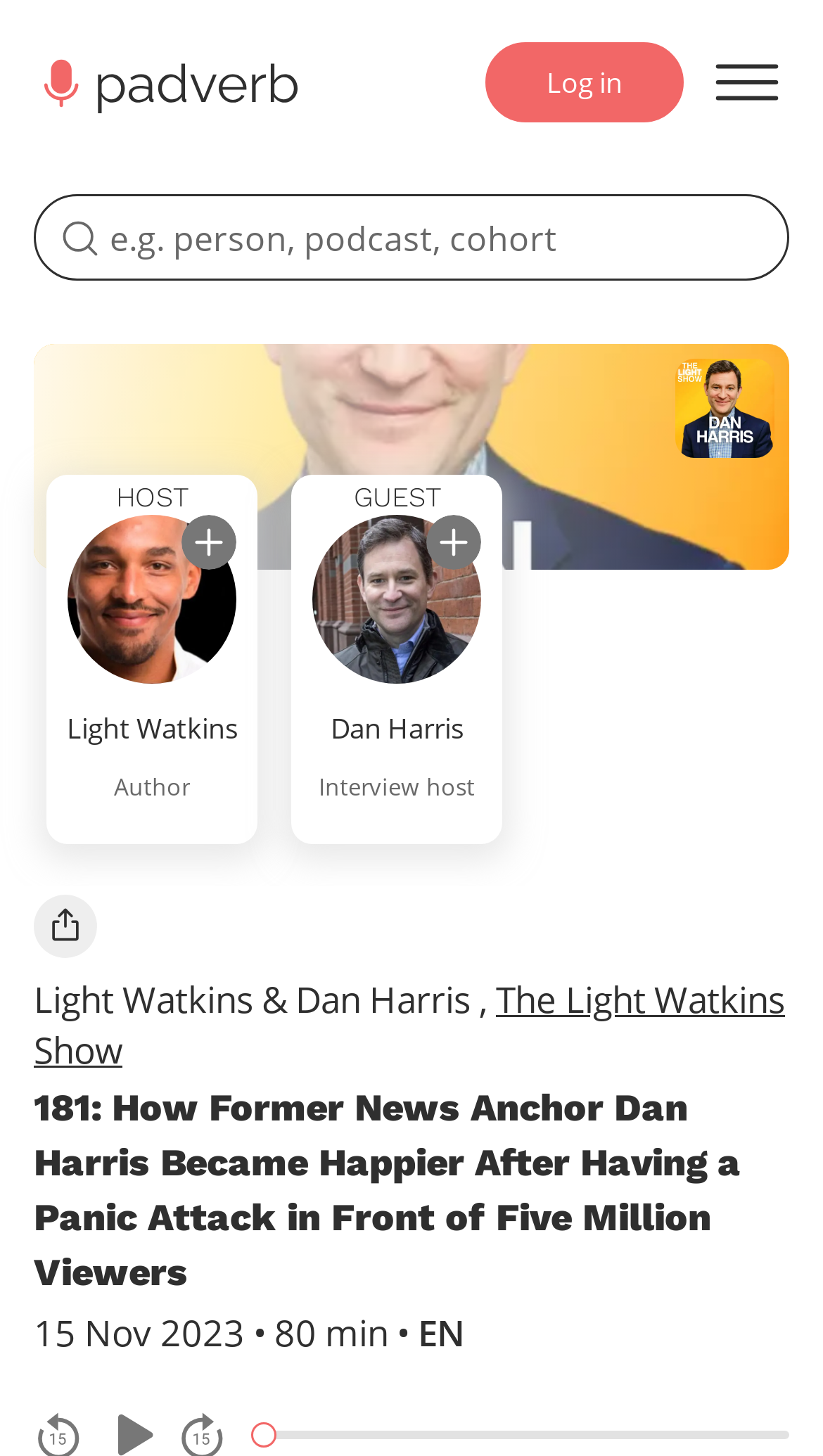Can you show the bounding box coordinates of the region to click on to complete the task described in the instruction: "Subscribe to Light Watkins"?

[0.221, 0.354, 0.287, 0.391]